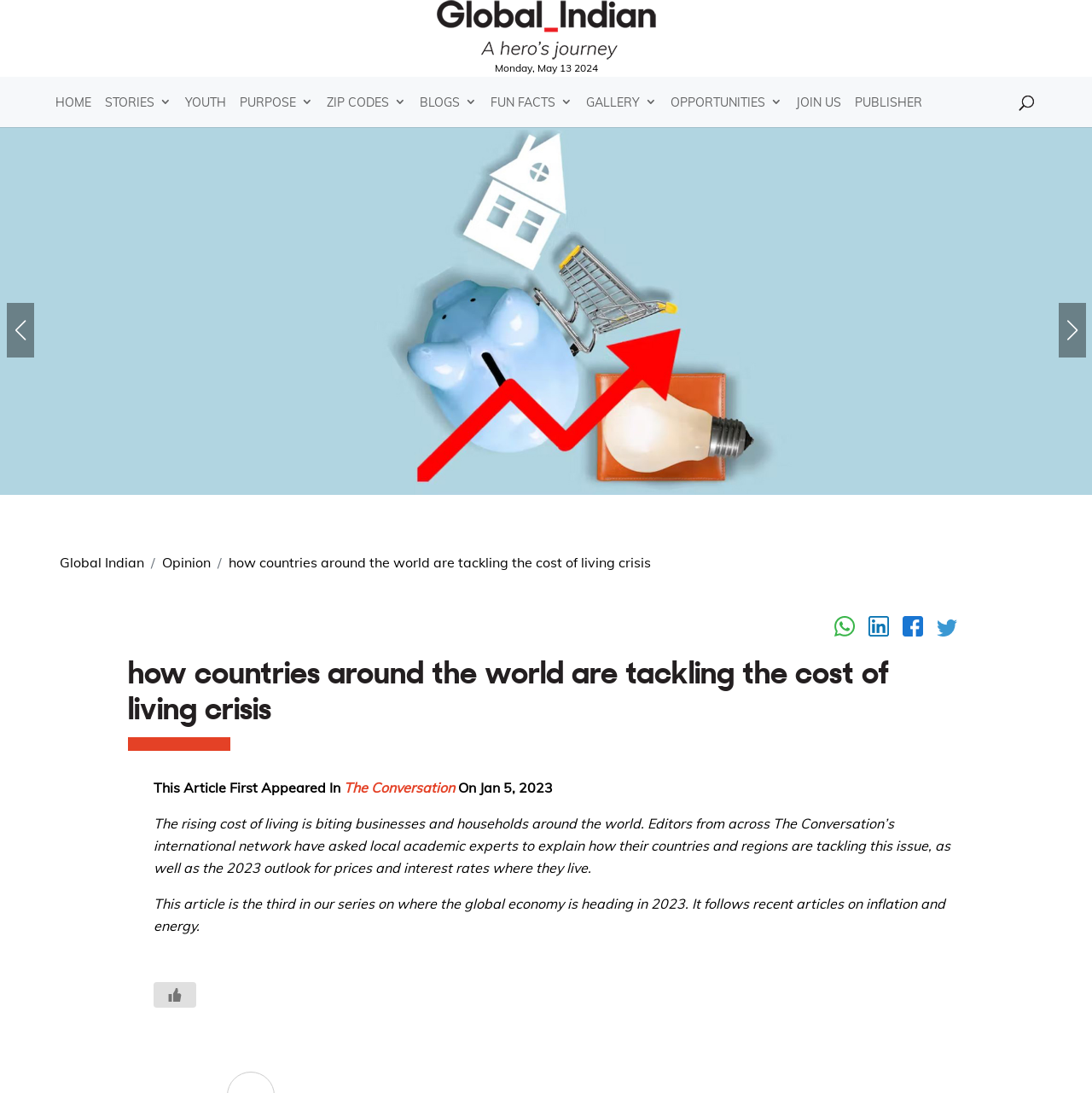What is the topic of the article?
Give a single word or phrase as your answer by examining the image.

Cost of living crisis